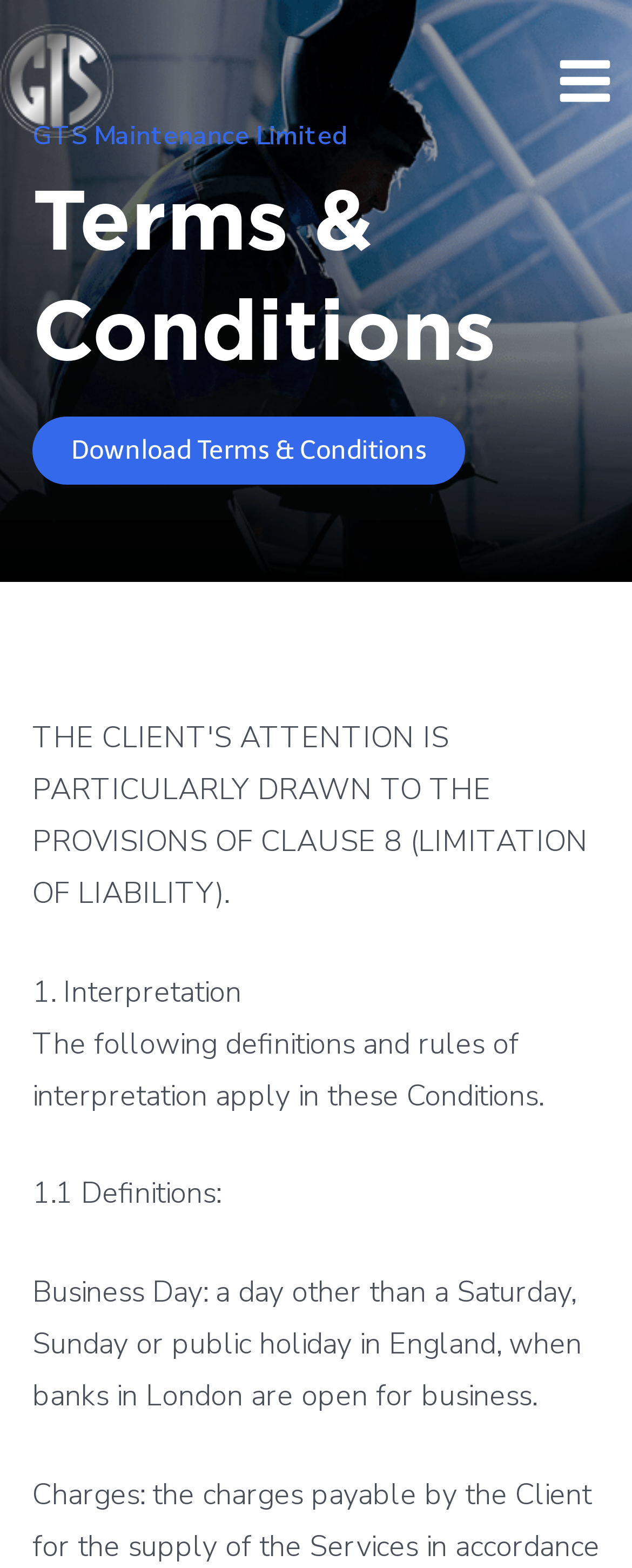Using the provided description How We Can Help, find the bounding box coordinates for the UI element. Provide the coordinates in (top-left x, top-left y, bottom-right x, bottom-right y) format, ensuring all values are between 0 and 1.

None